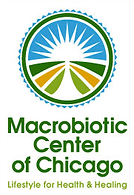Describe thoroughly the contents of the image.

The image features the logo of the "Macrobiotic Center of Chicago." The design showcases a vibrant sun rising above a green landscape, symbolizing vitality and health. The logo is encircled by a blue border adorned with dotted accents, representing a holistic and inviting approach to wellness. Below the emblem, the center's name is prominently displayed in bold, green text, complemented by the tagline "Lifestyle for Health & Healing." This logo effectively conveys the center's mission to promote a healthy lifestyle through macrobiotic principles.